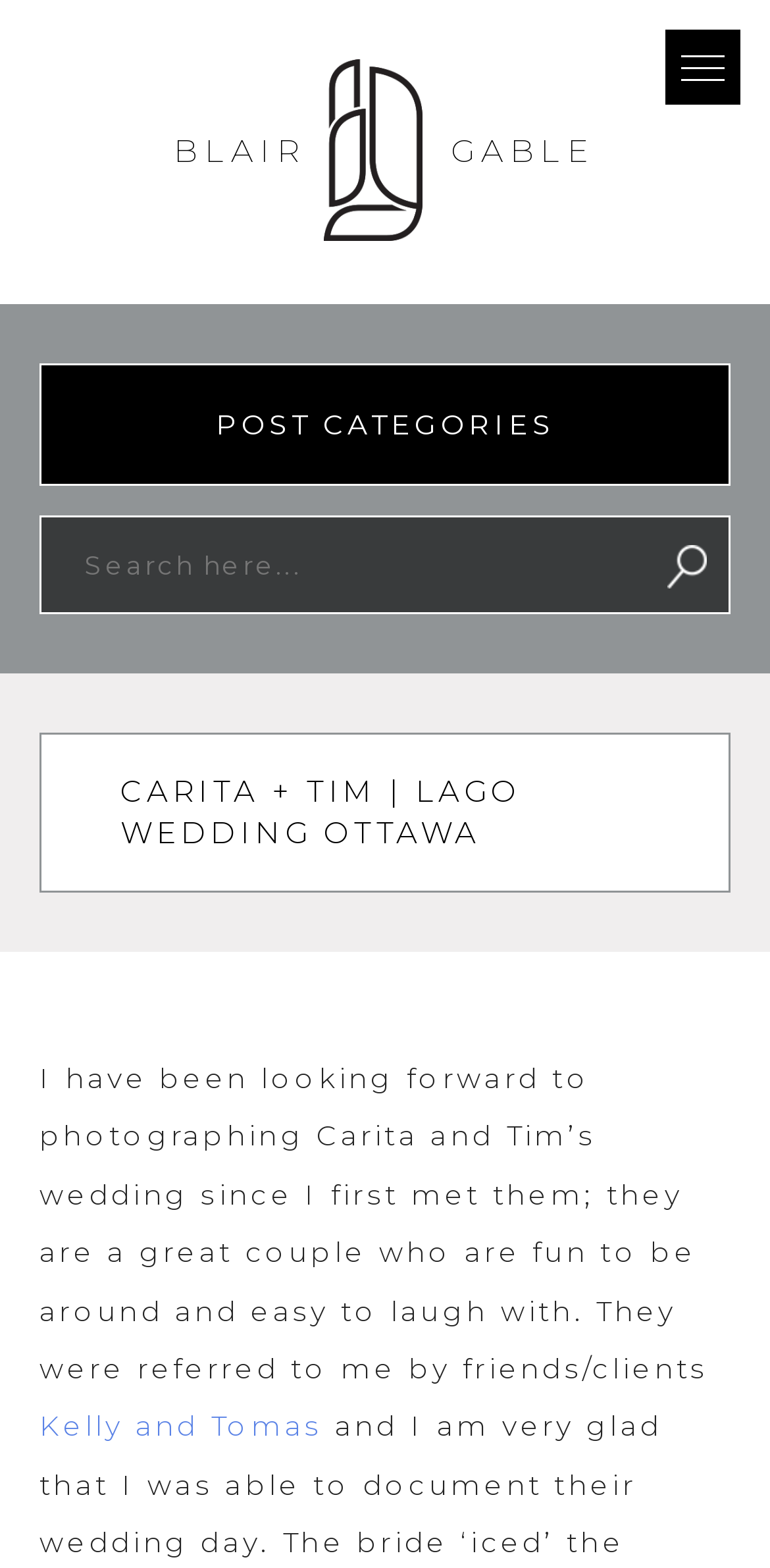Please extract the title of the webpage.

CARITA + TIM | LAGO WEDDING OTTAWA